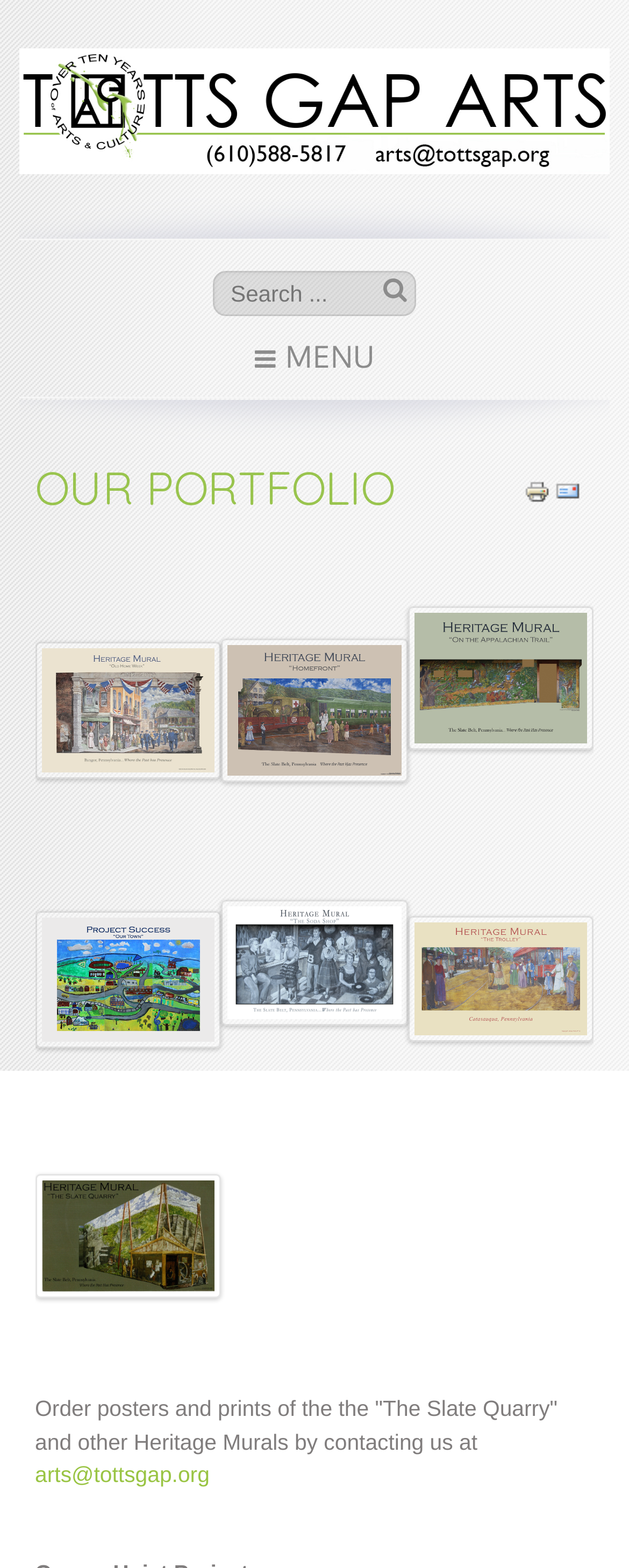Identify the bounding box coordinates for the UI element described as: "name="searchword" placeholder="Search ..."". The coordinates should be provided as four floats between 0 and 1: [left, top, right, bottom].

[0.338, 0.173, 0.662, 0.202]